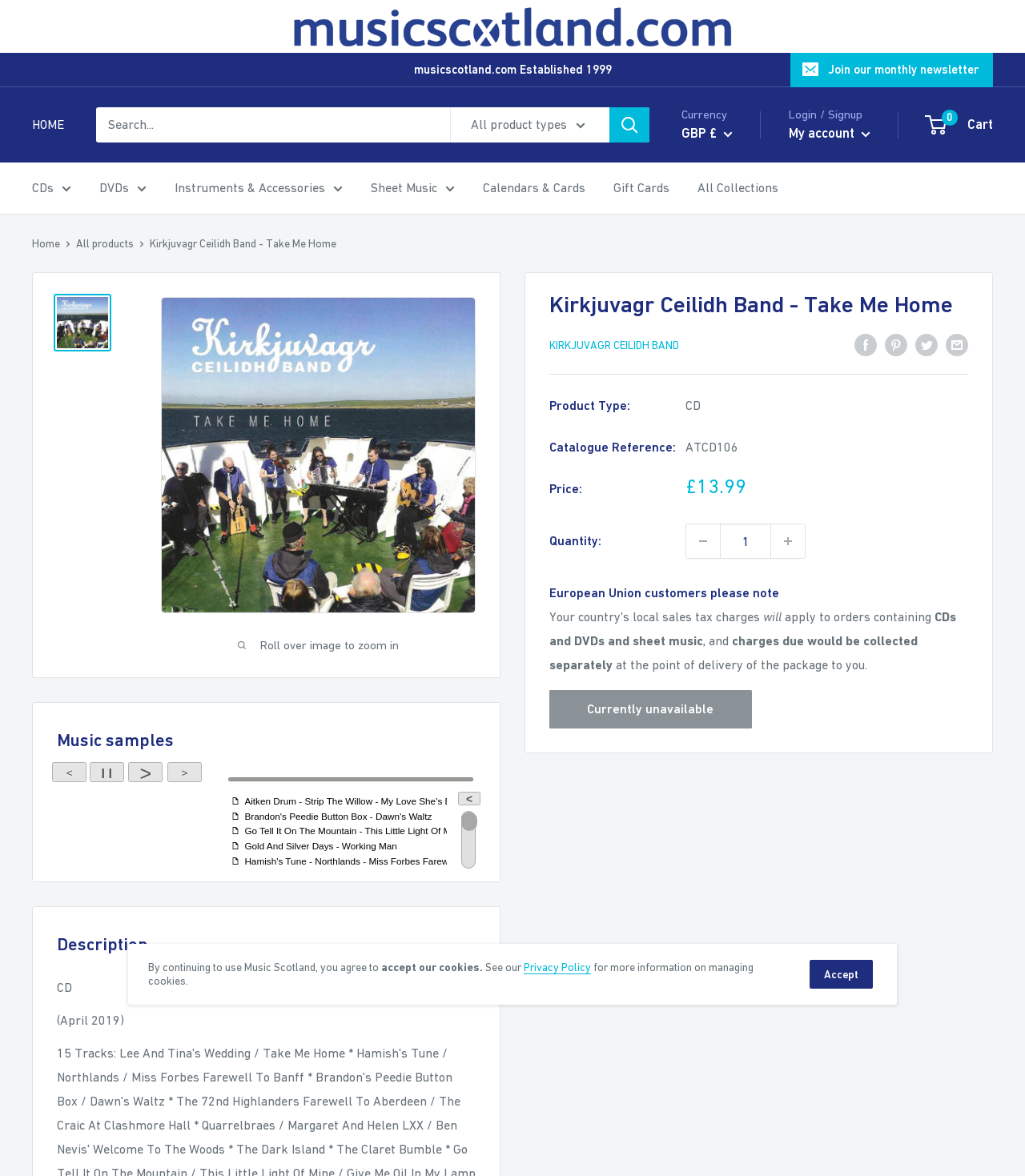Find the bounding box coordinates of the clickable area required to complete the following action: "Click on the link to go to the home page".

[0.031, 0.096, 0.062, 0.116]